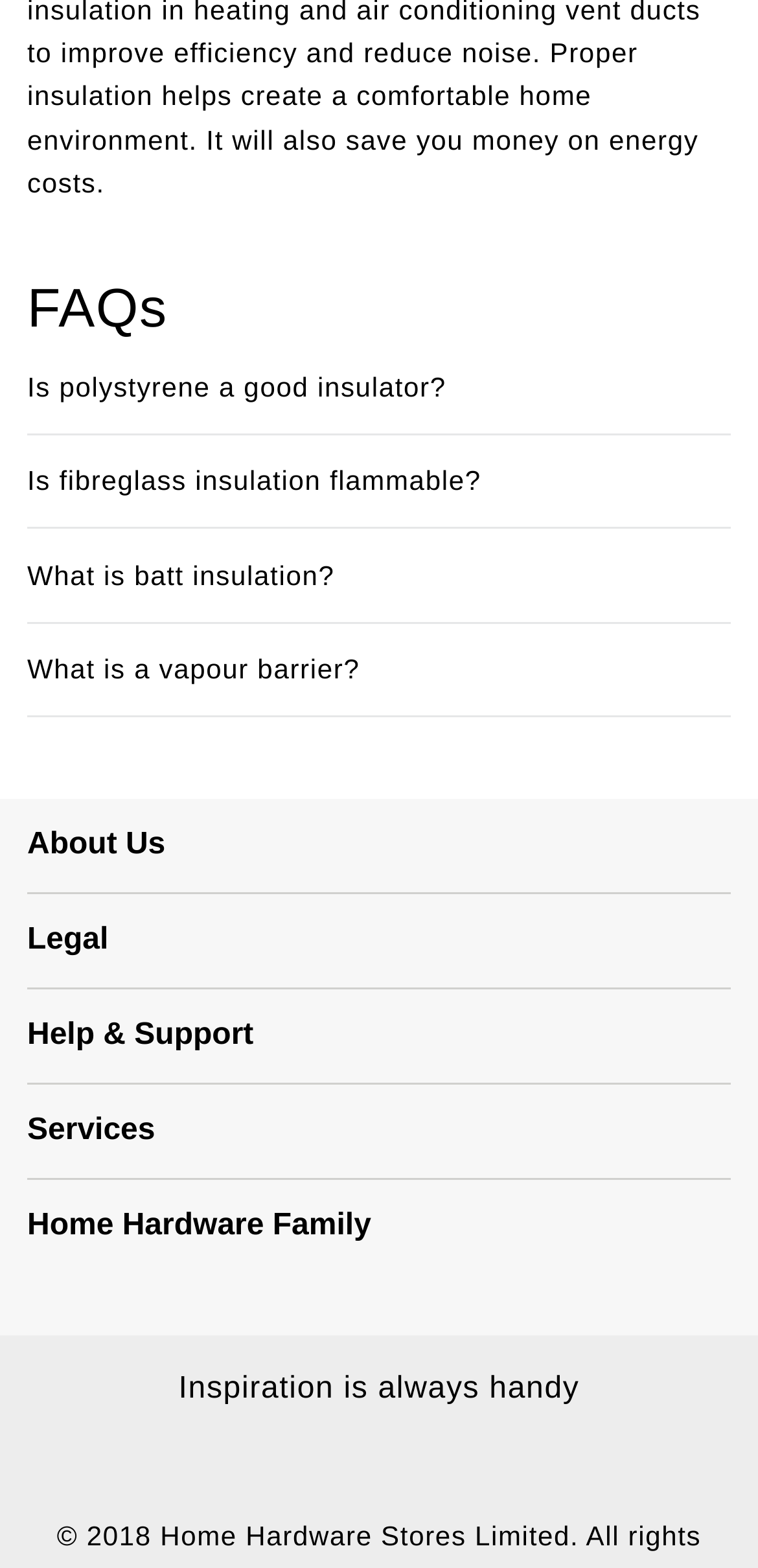Answer briefly with one word or phrase:
What is the purpose of the 'Details' elements on this webpage?

To expand and collapse FAQs